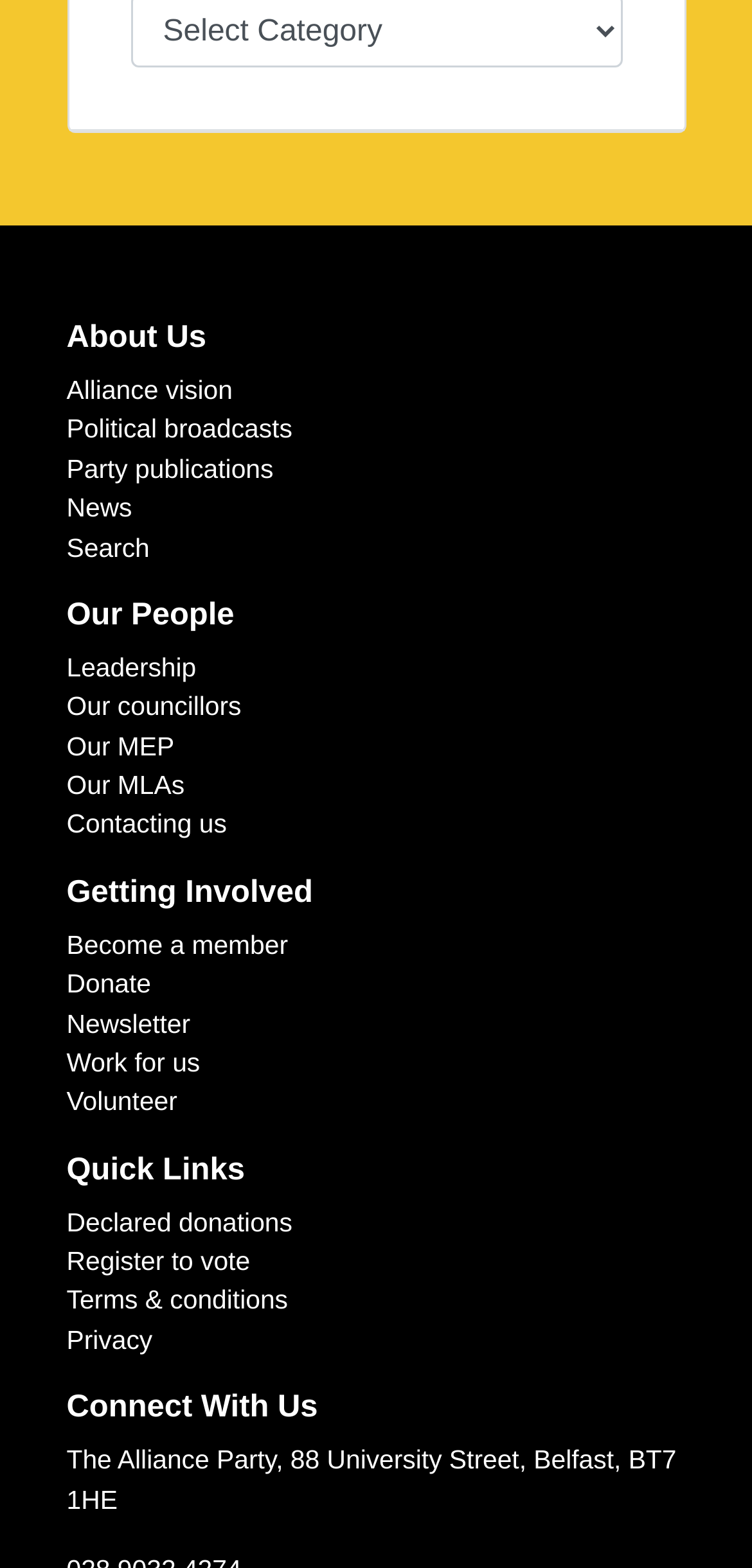Find the bounding box coordinates of the element you need to click on to perform this action: 'Check Quick Links'. The coordinates should be represented by four float values between 0 and 1, in the format [left, top, right, bottom].

[0.088, 0.736, 0.912, 0.758]